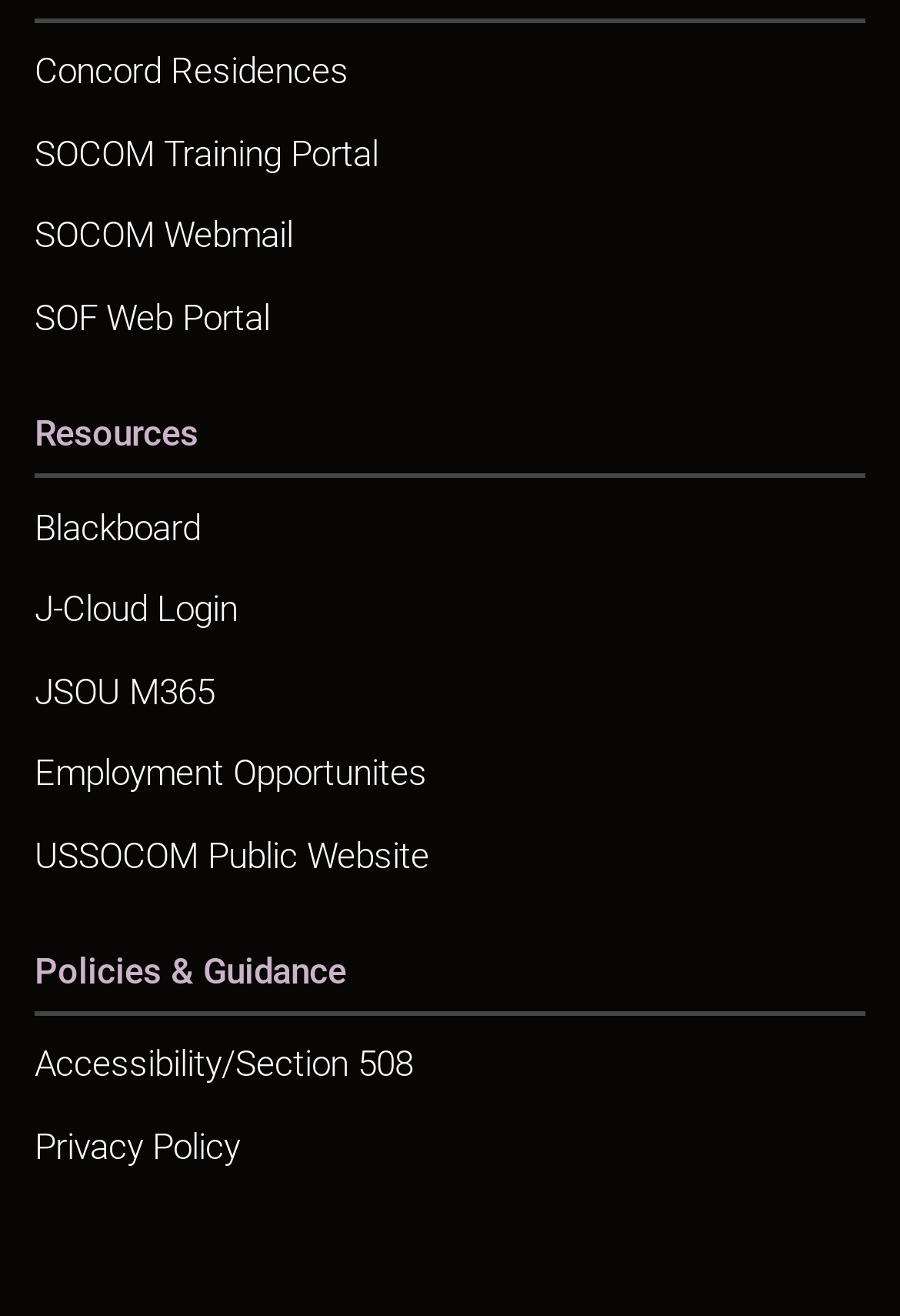Highlight the bounding box coordinates of the region I should click on to meet the following instruction: "Check the Privacy Policy".

[0.038, 0.842, 0.962, 0.904]